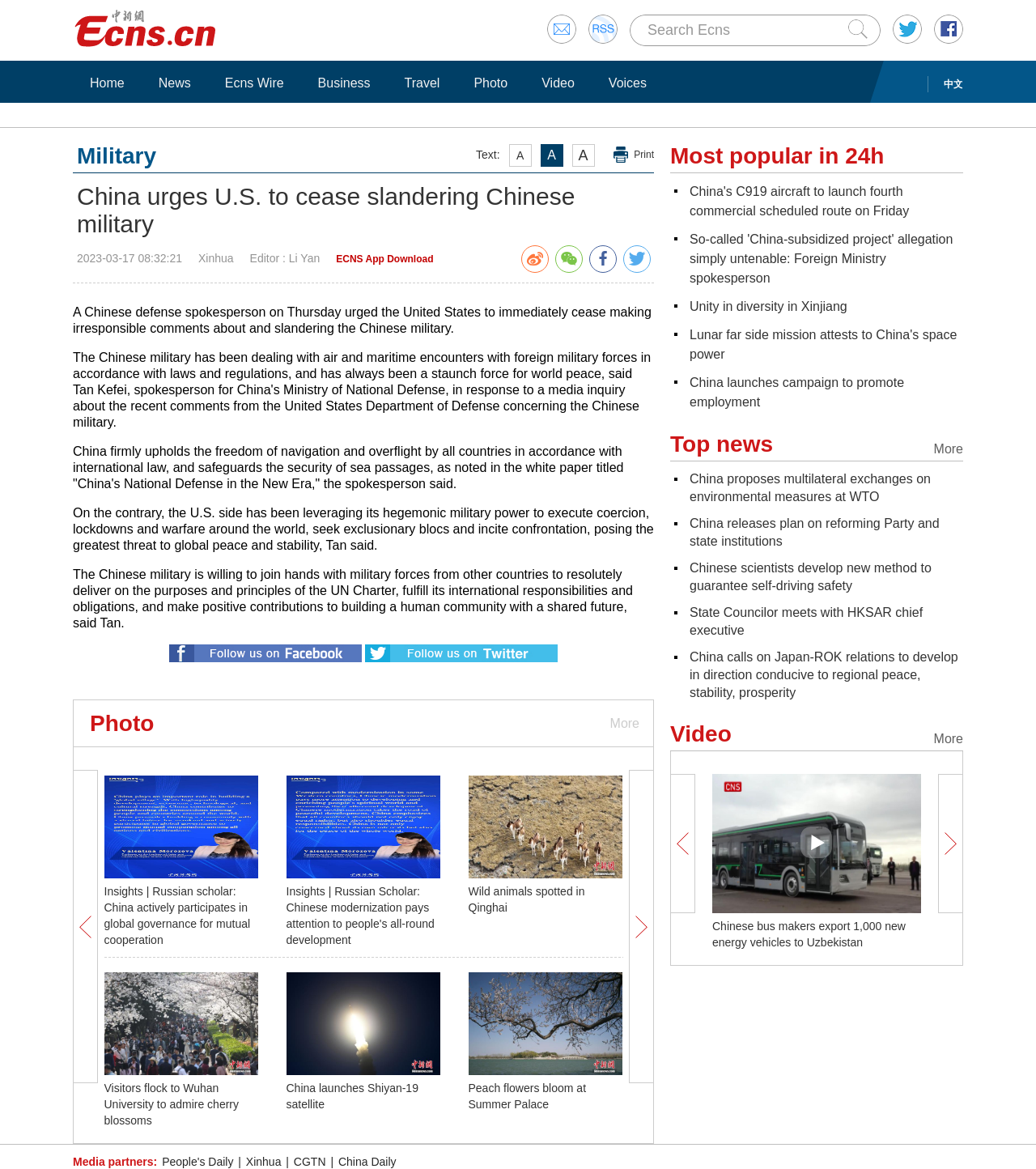Please determine the bounding box coordinates of the area that needs to be clicked to complete this task: 'View photo'. The coordinates must be four float numbers between 0 and 1, formatted as [left, top, right, bottom].

[0.449, 0.064, 0.499, 0.078]